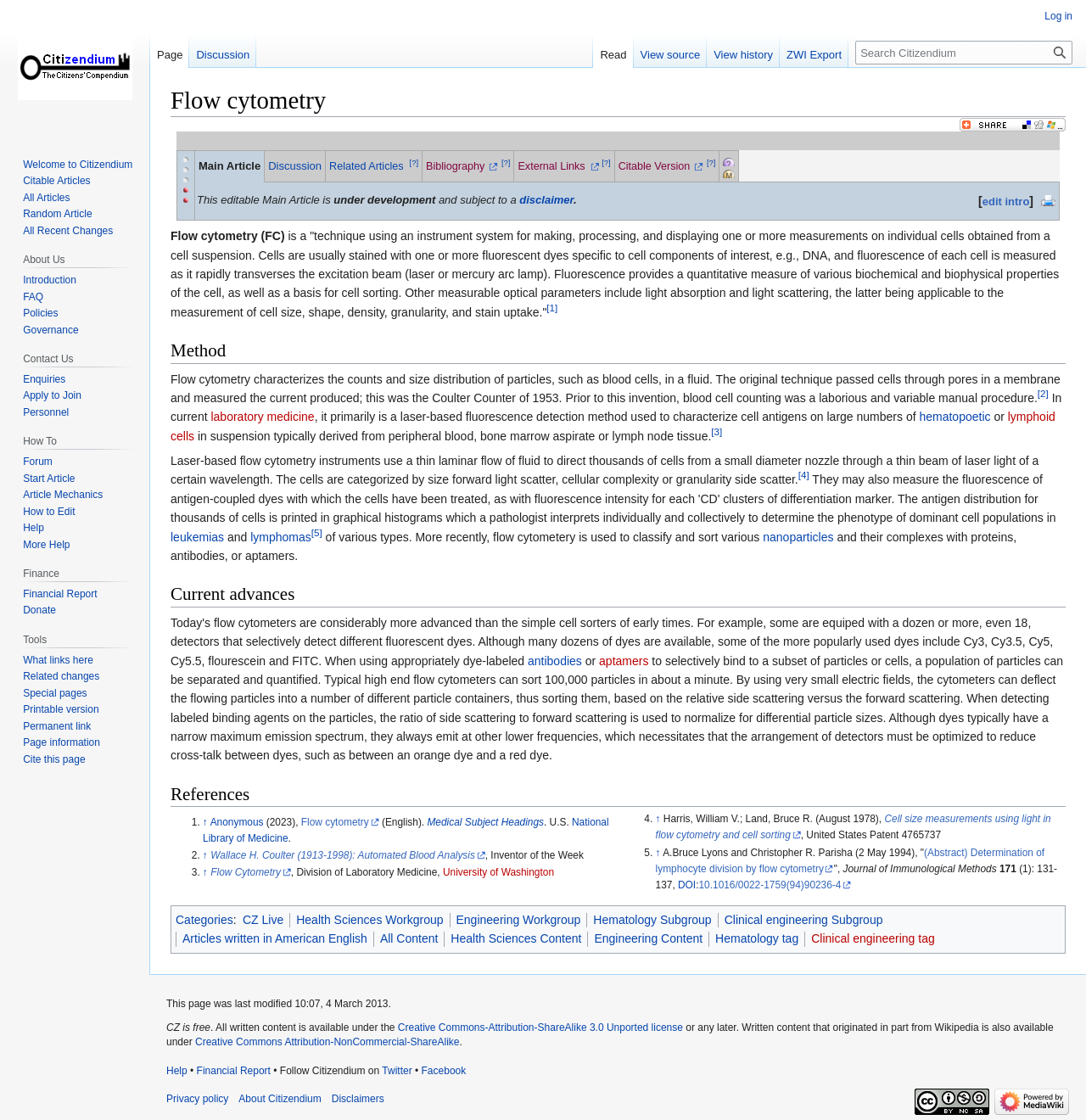Respond with a single word or phrase:
What is the original technique of flow cytometry?

Coulter Counter of 1953